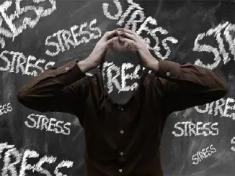What is the purpose of the image?
Answer the question with a single word or phrase by looking at the picture.

To illustrate stress-related issues